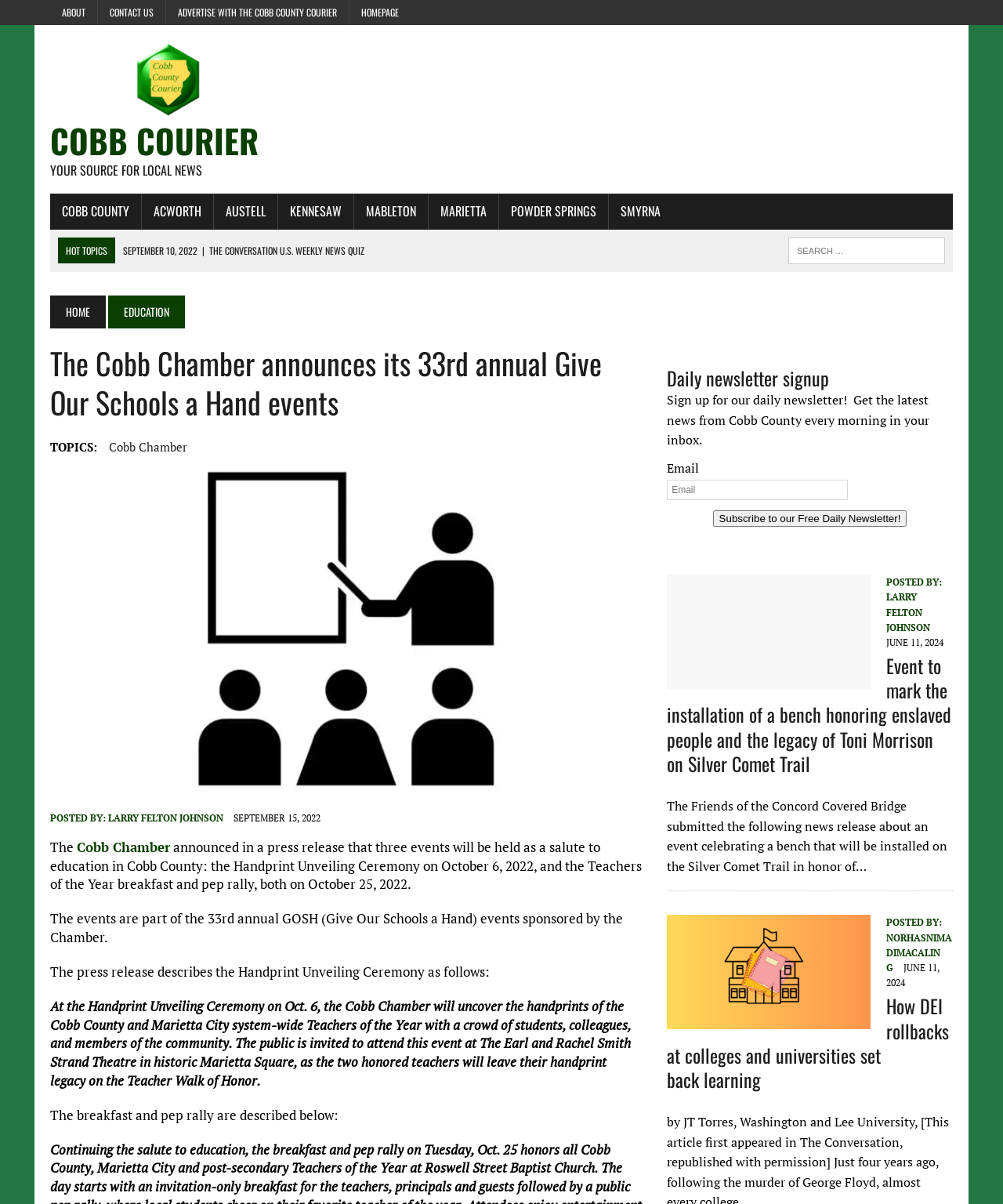Locate the bounding box coordinates of the segment that needs to be clicked to meet this instruction: "Click on the 'ABOUT' link".

[0.05, 0.0, 0.097, 0.021]